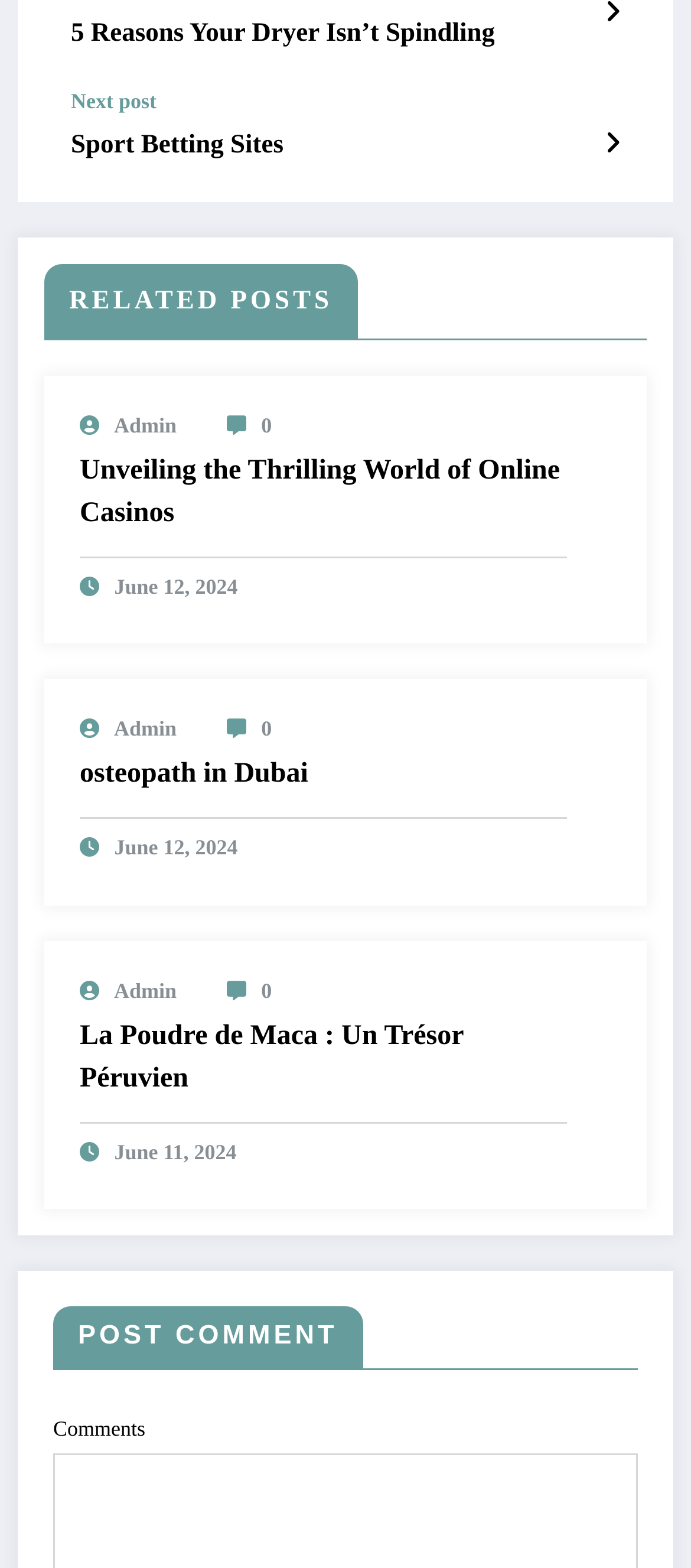Locate the bounding box coordinates of the element I should click to achieve the following instruction: "Check the 'La Poudre de Maca : Un Trésor Péruvien' article".

[0.115, 0.648, 0.82, 0.702]